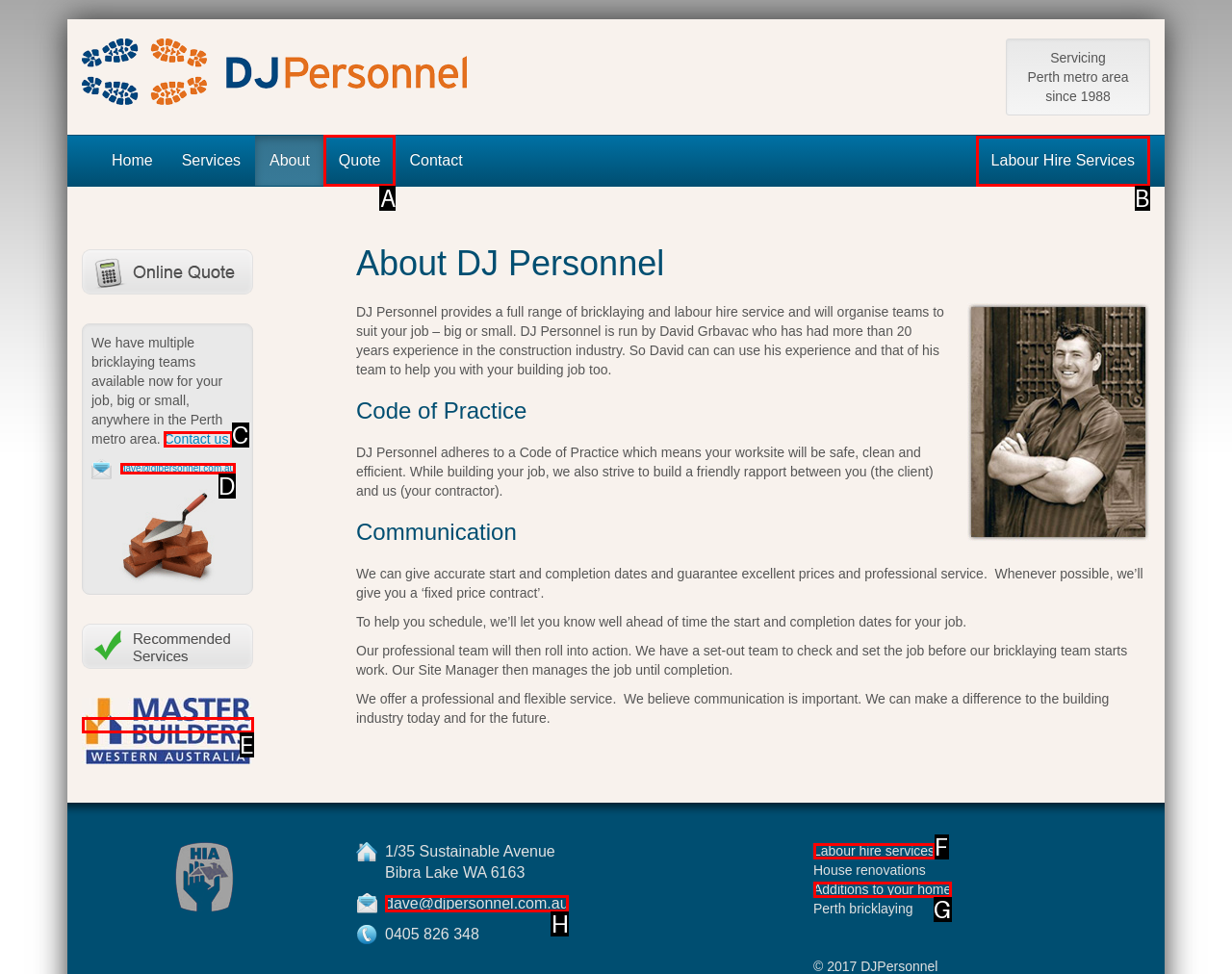Indicate the HTML element to be clicked to accomplish this task: Click the 'Quote' link Respond using the letter of the correct option.

A